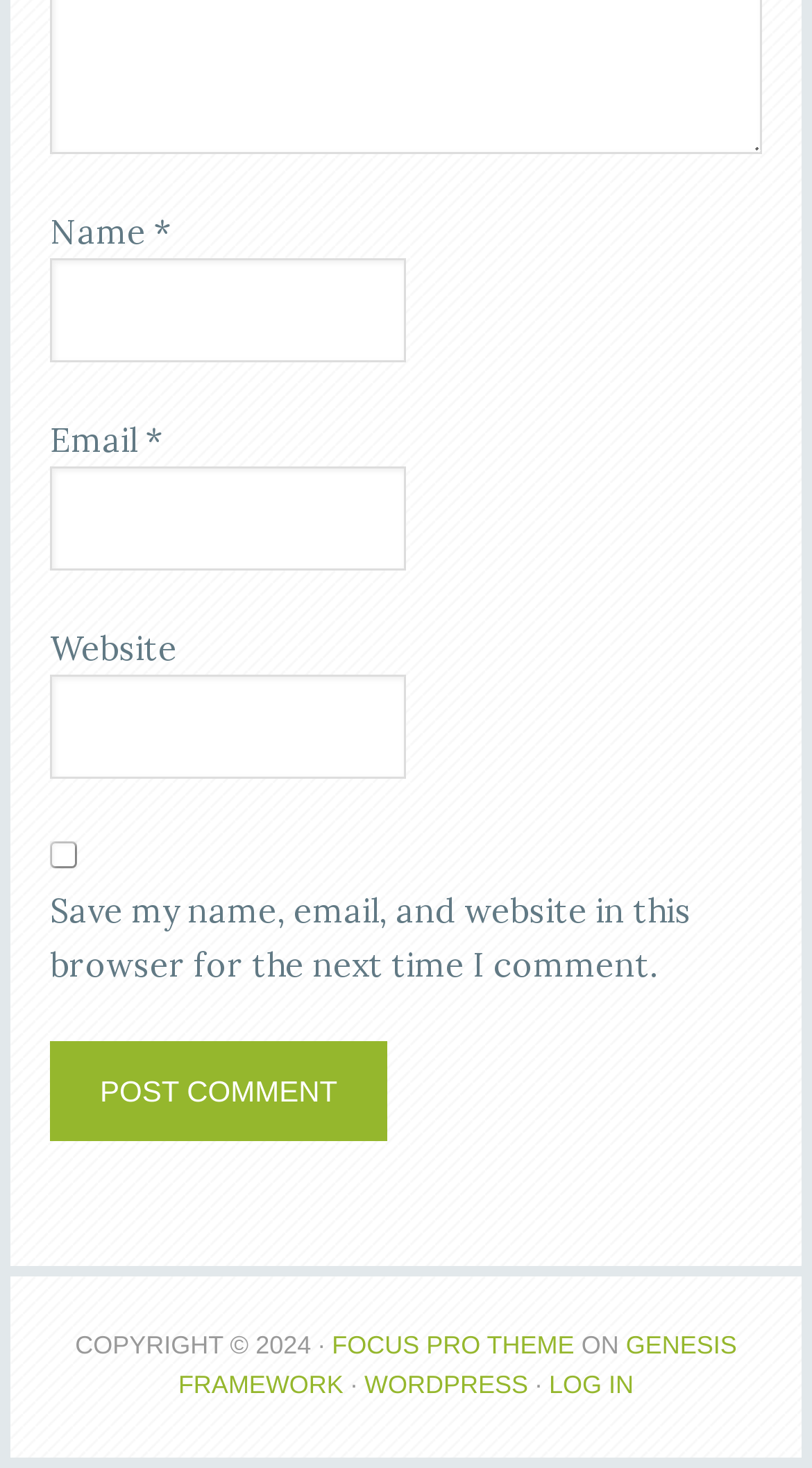Please find the bounding box coordinates of the element that needs to be clicked to perform the following instruction: "Click the post comment button". The bounding box coordinates should be four float numbers between 0 and 1, represented as [left, top, right, bottom].

[0.062, 0.709, 0.477, 0.777]